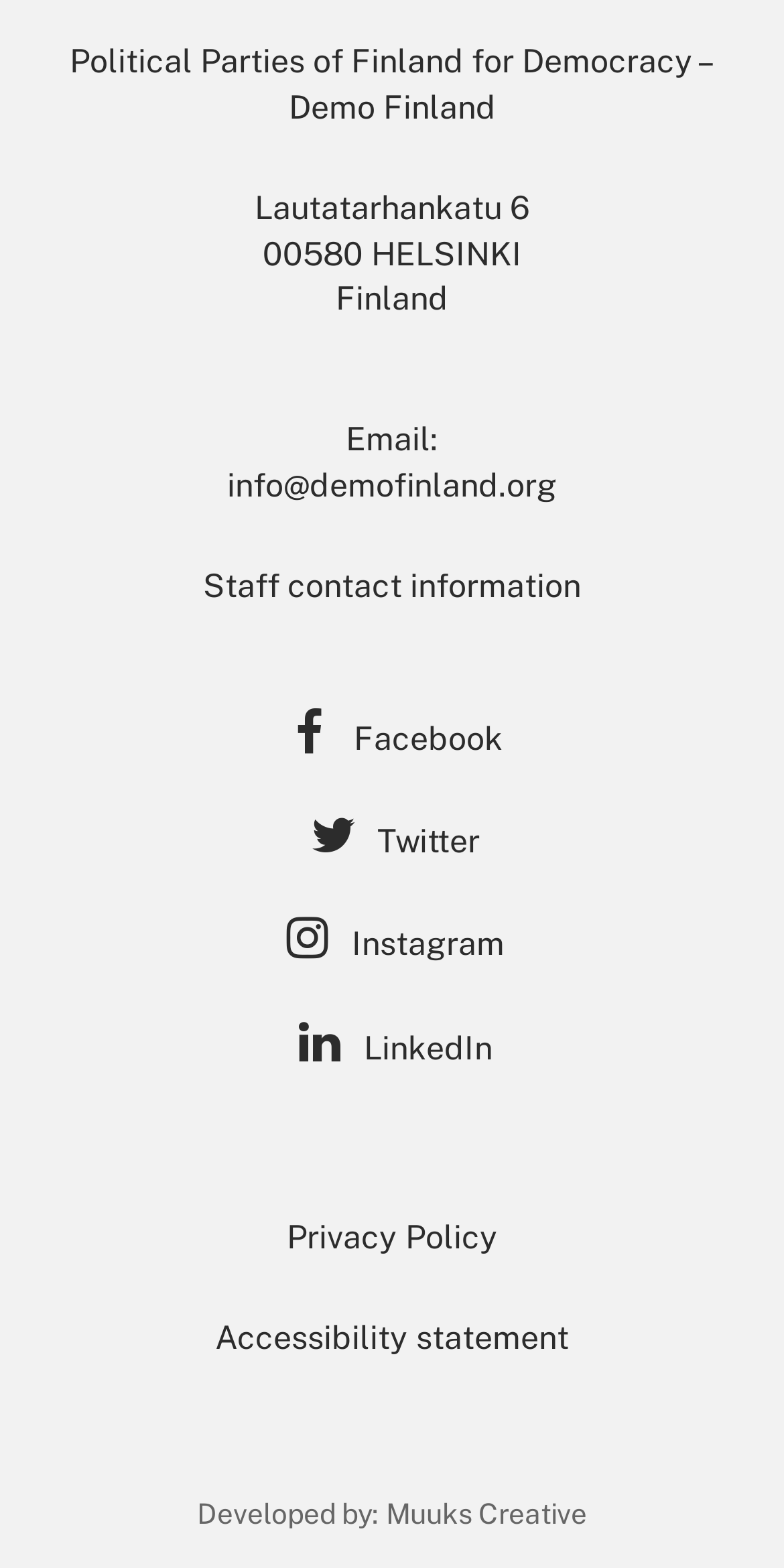Find the bounding box coordinates of the clickable element required to execute the following instruction: "Check the privacy policy". Provide the coordinates as four float numbers between 0 and 1, i.e., [left, top, right, bottom].

[0.038, 0.776, 0.962, 0.804]